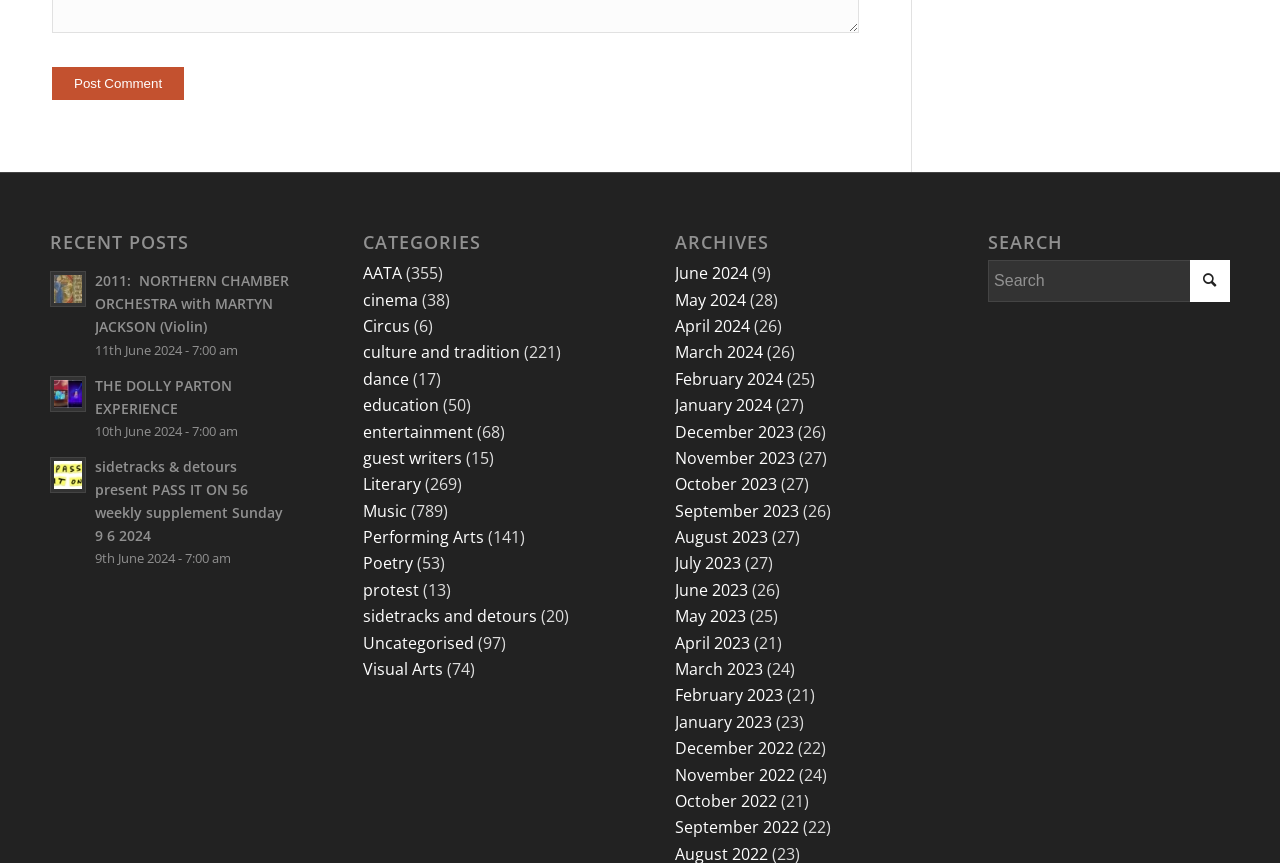Refer to the screenshot and answer the following question in detail:
How many posts are in the 'Uncategorised' category?

By examining the categories section, I found that the category 'Uncategorised' has 97 posts, indicated by the StaticText '(97)' next to the link 'Uncategorised'.